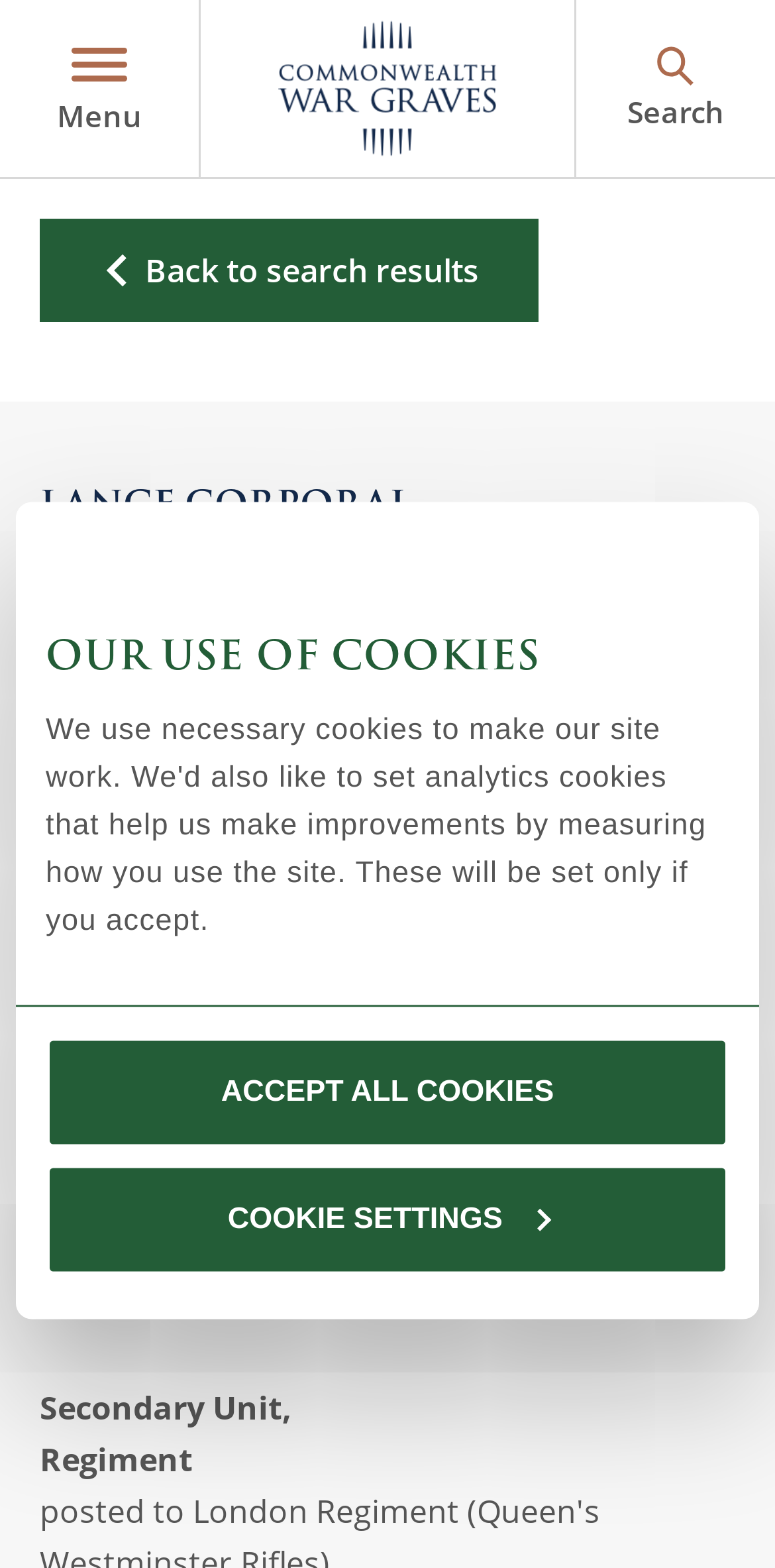Respond with a single word or phrase:
What is the service number of Lance Corporal L Bastian?

534315